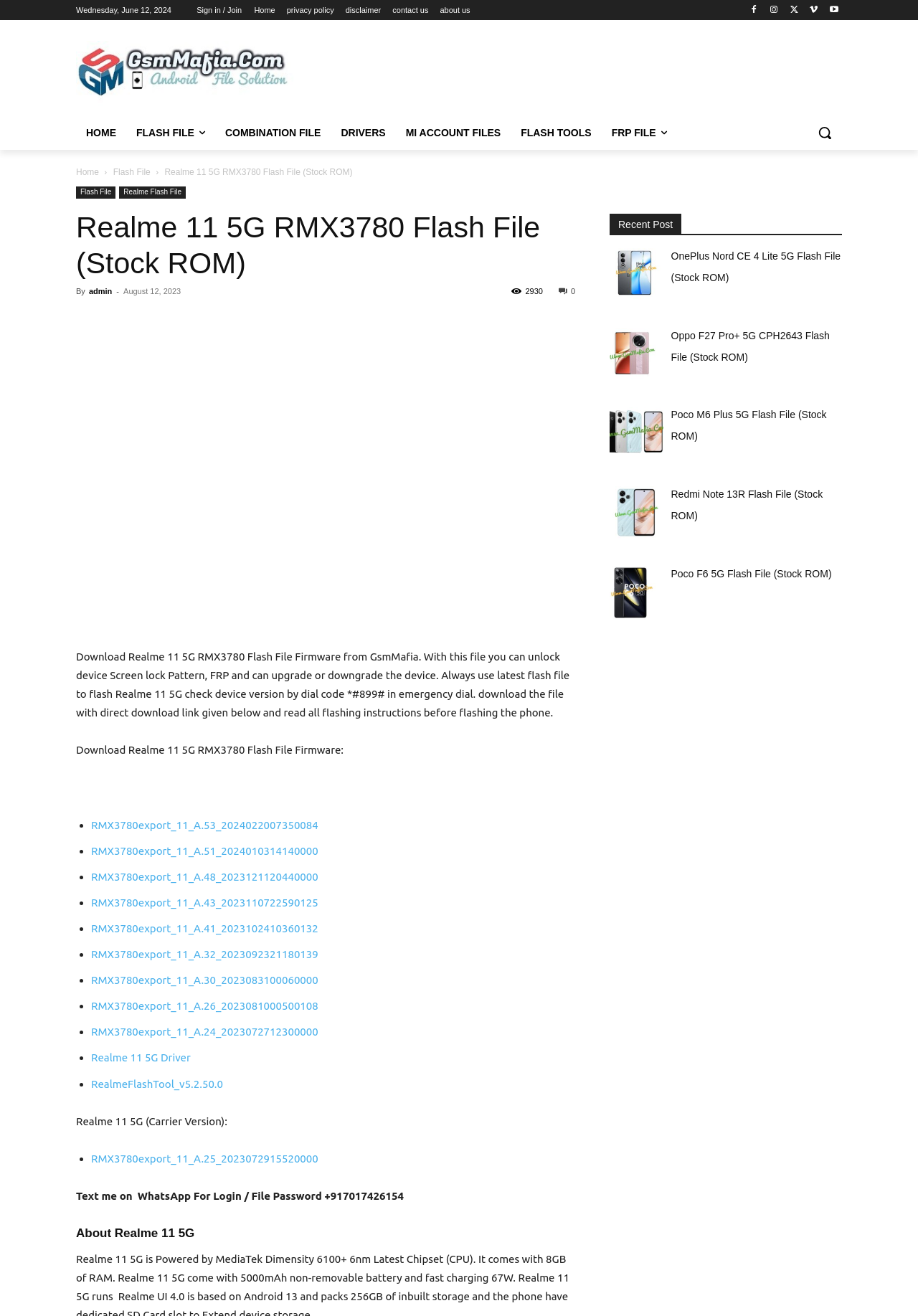For the following element description, predict the bounding box coordinates in the format (top-left x, top-left y, bottom-right x, bottom-right y). All values should be floating point numbers between 0 and 1. Description: Facebook

[0.083, 0.235, 0.114, 0.257]